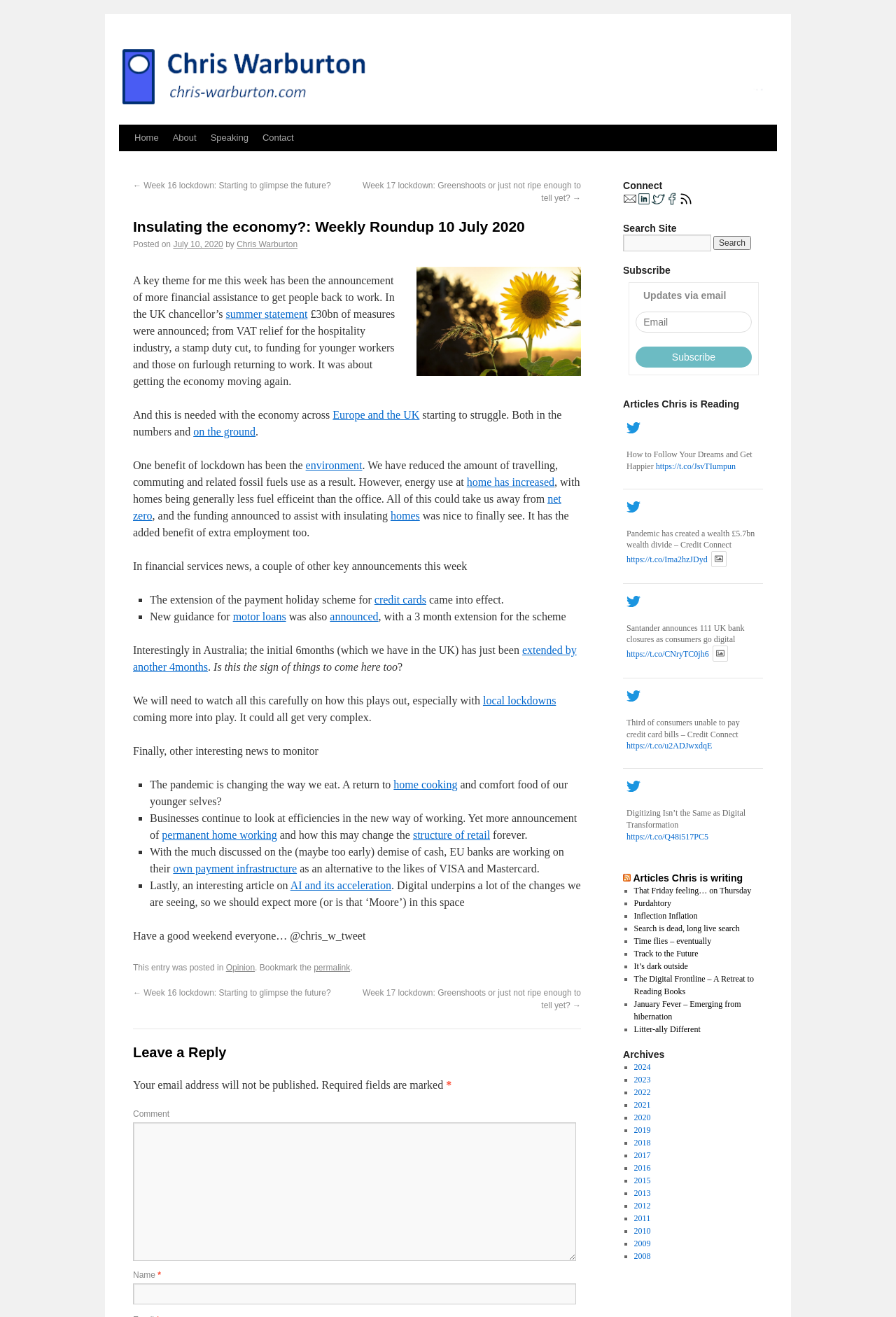Based on the visual content of the image, answer the question thoroughly: What is the title of this weekly roundup?

The title of this weekly roundup is 'Insulating the economy?' which is mentioned in the heading element with bounding box coordinates [0.148, 0.165, 0.648, 0.179]